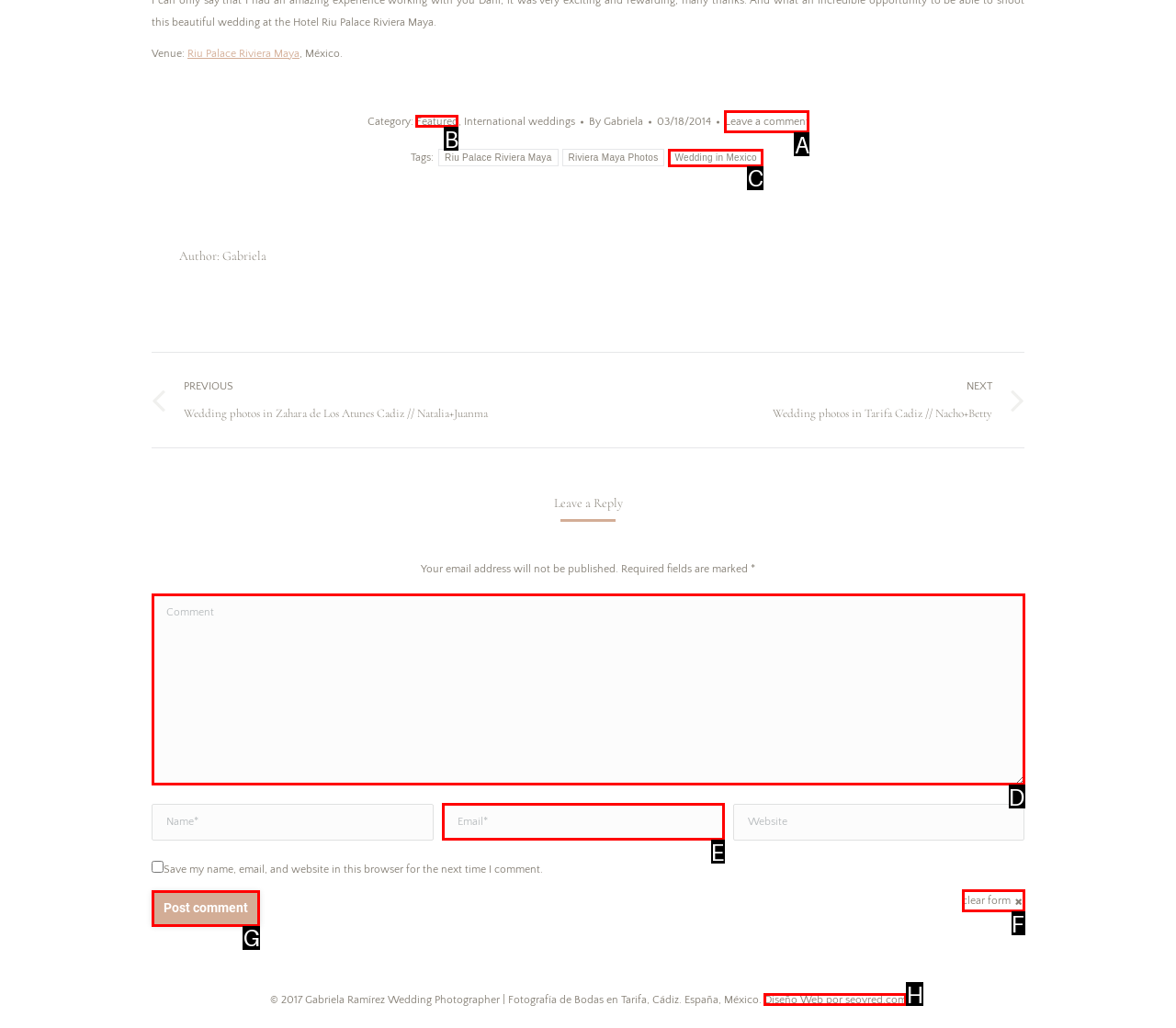Specify which UI element should be clicked to accomplish the task: Click on the 'Post comment' button. Answer with the letter of the correct choice.

G